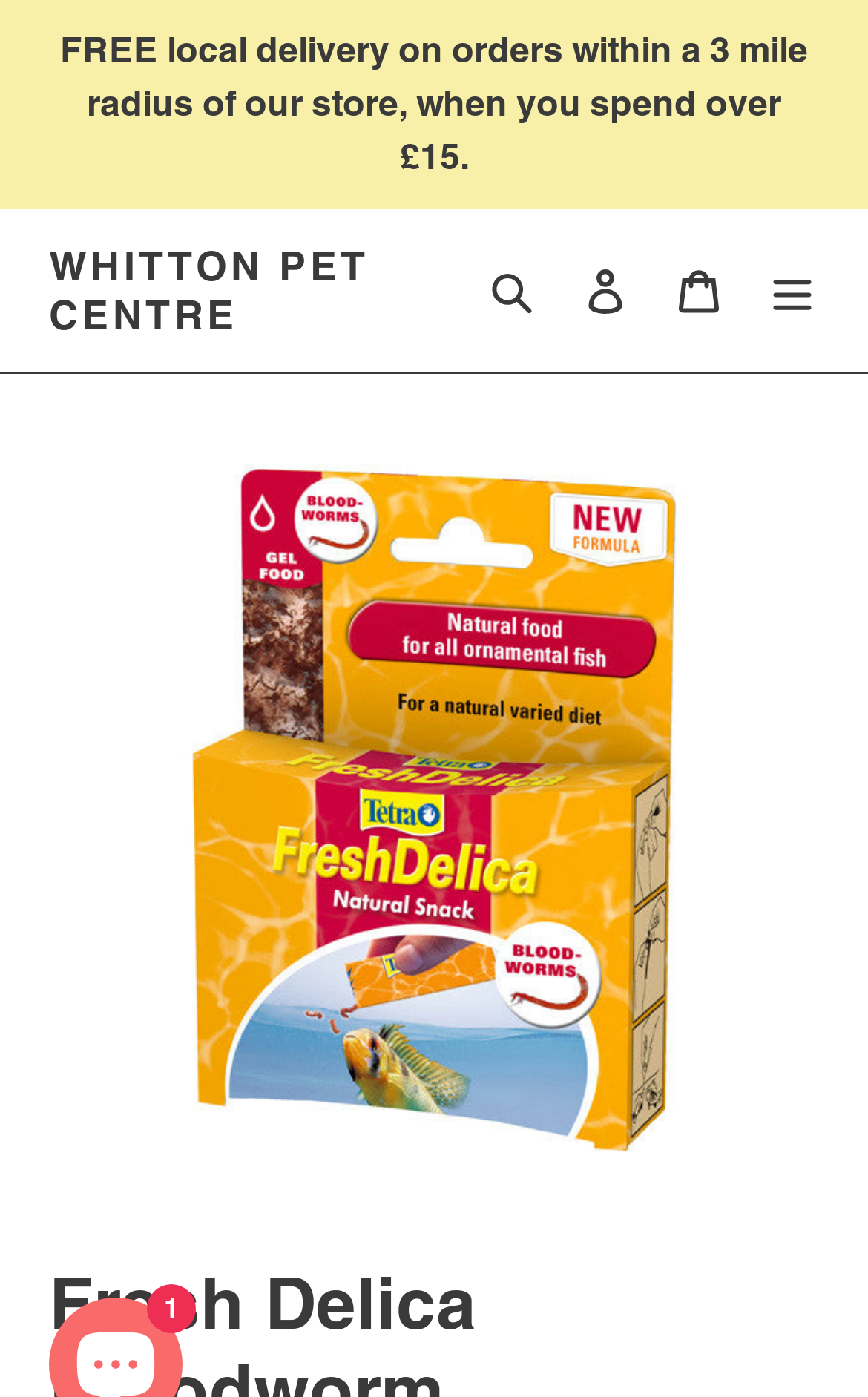Please locate and generate the primary heading on this webpage.

Fresh Delica Bloodworm